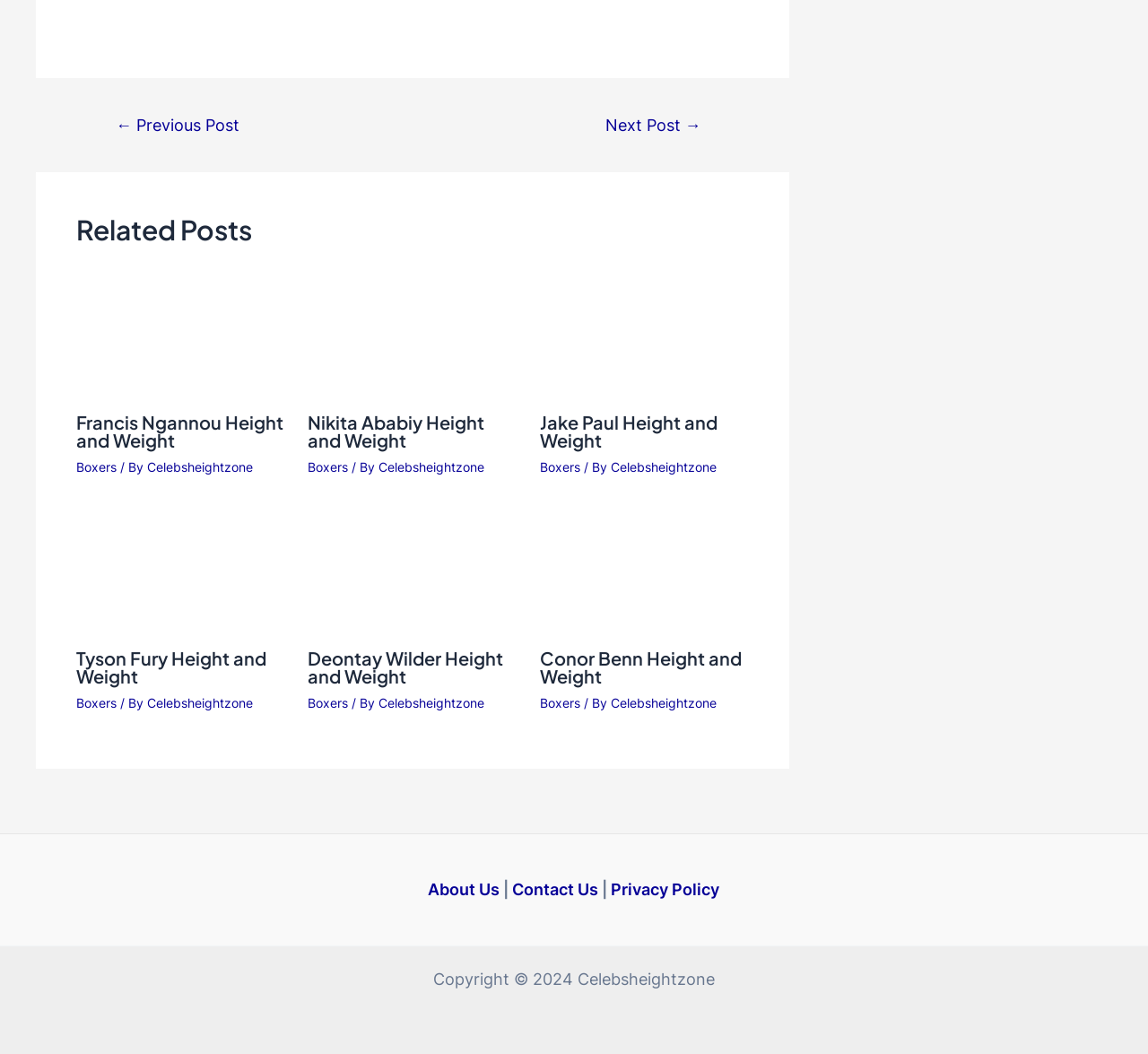Please determine the bounding box coordinates of the clickable area required to carry out the following instruction: "View the 'Discover Croatia' page". The coordinates must be four float numbers between 0 and 1, represented as [left, top, right, bottom].

None